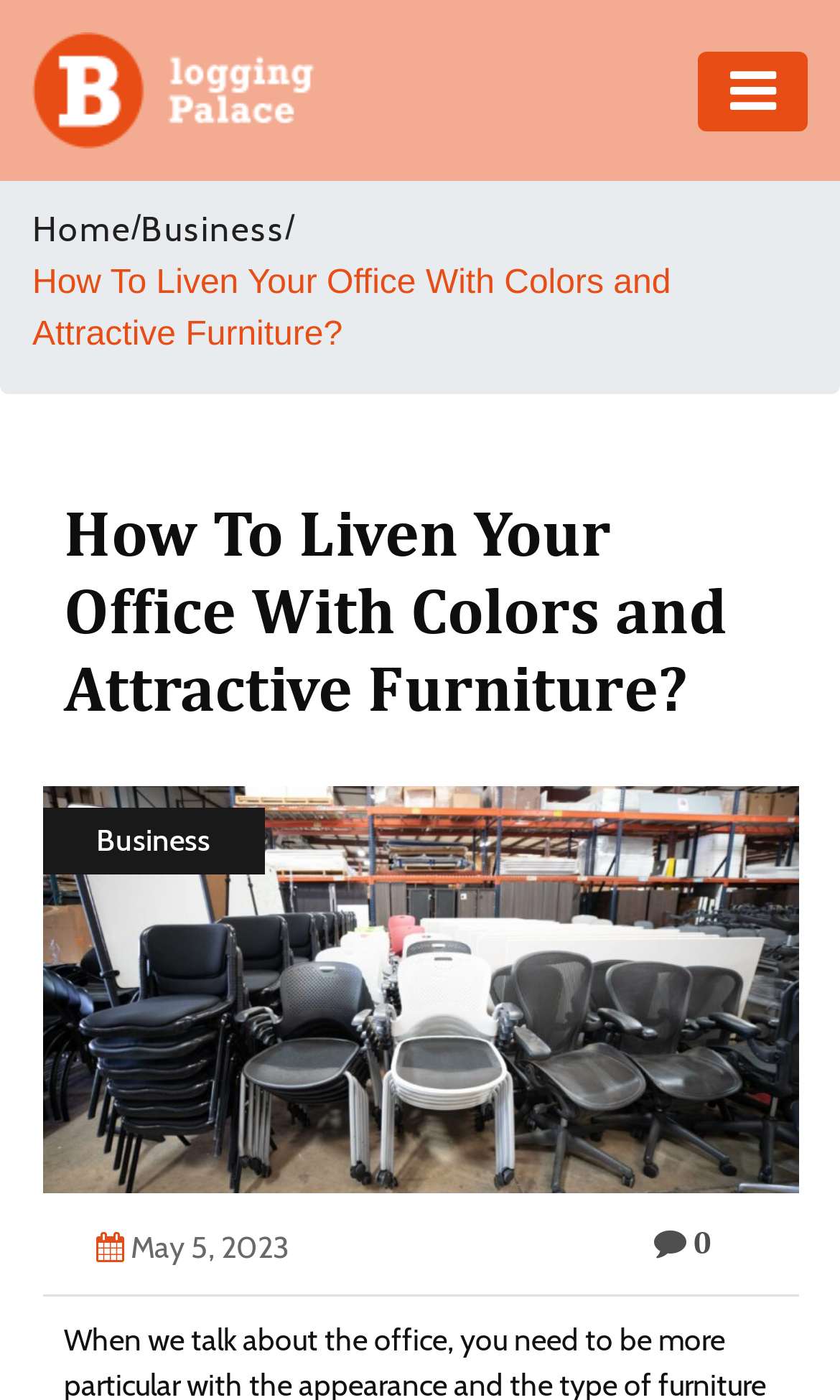Provide a one-word or one-phrase answer to the question:
What is the text above the image?

How To Liven Your Office With Colors and Attractive Furniture?